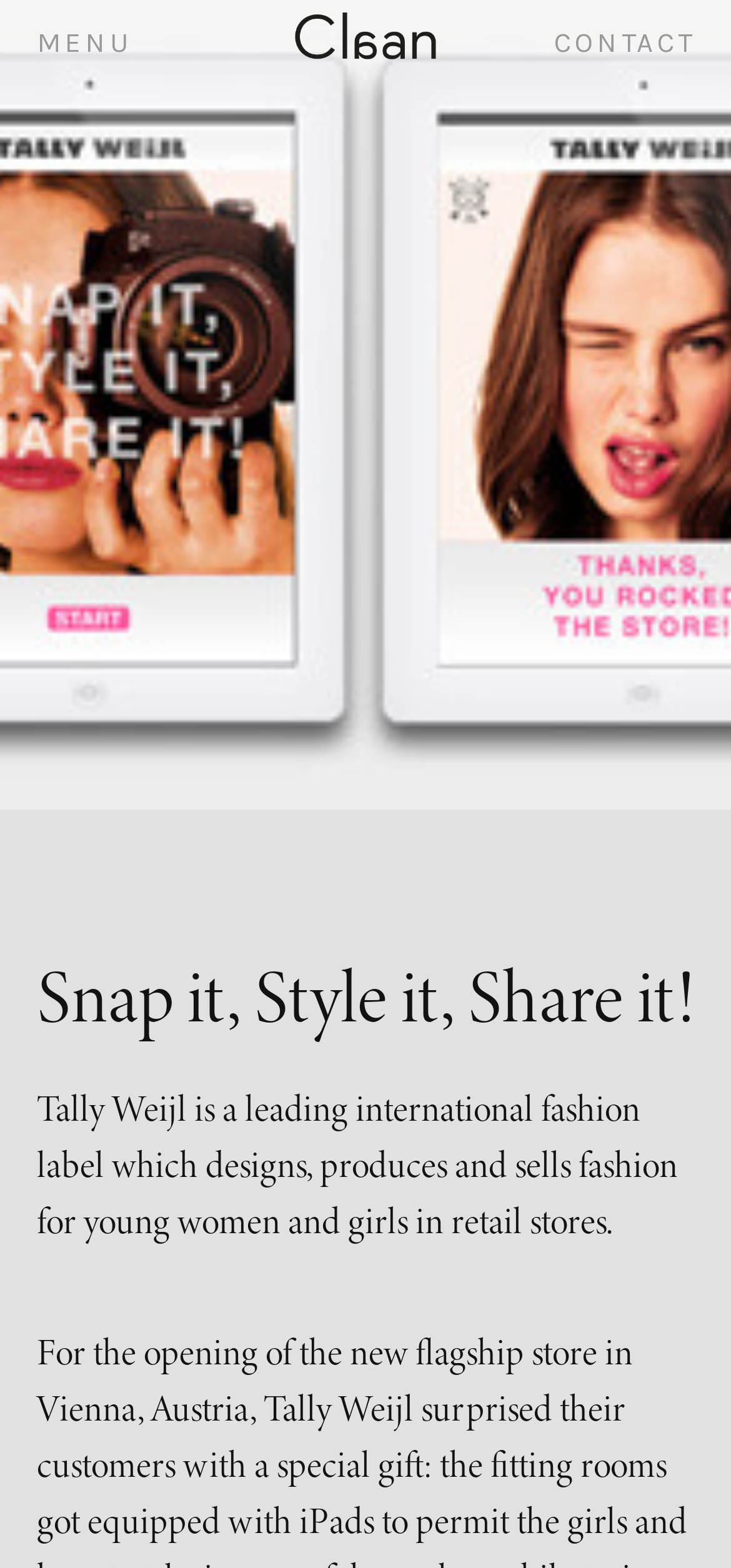How many links are there in the footer?
Using the information from the image, answer the question thoroughly.

The number of links in the footer is obtained by counting the link elements with text 'CONTACT' and 'DESIGNEDIN' at the bottom of the webpage, which are likely part of the footer.